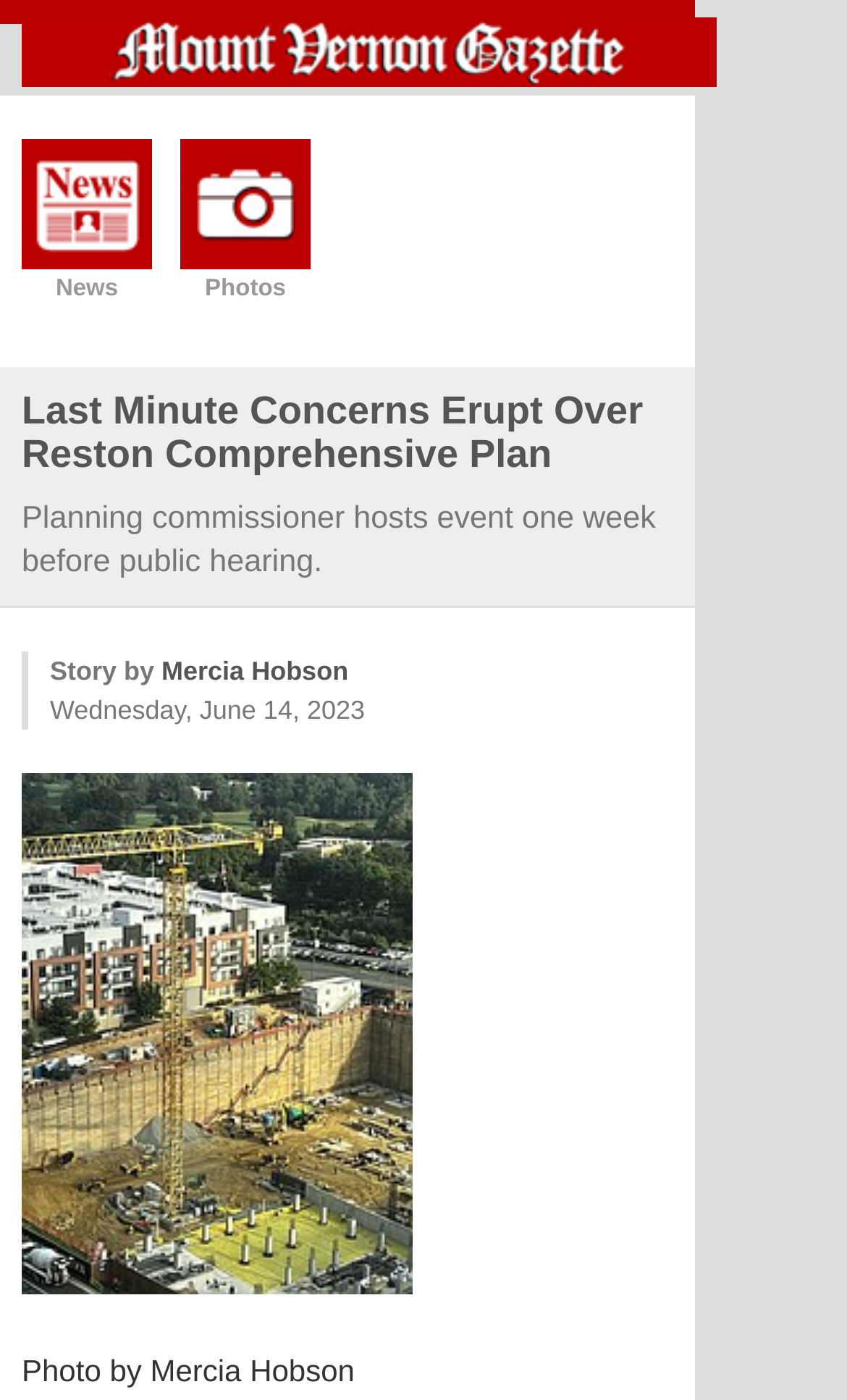Given the webpage screenshot, identify the bounding box of the UI element that matches this description: "Mercia Hobson".

[0.191, 0.467, 0.411, 0.489]